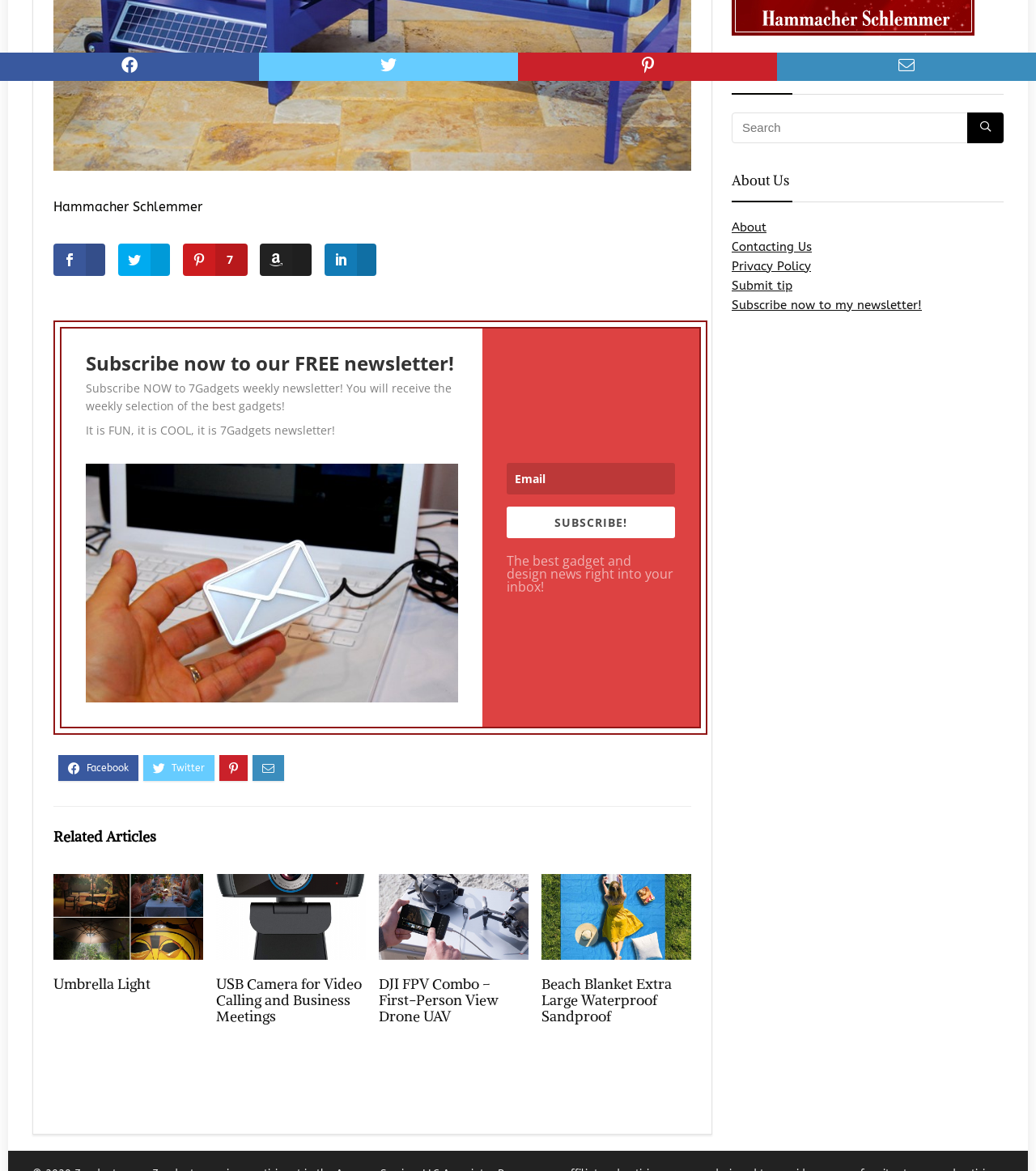Please specify the bounding box coordinates of the element that should be clicked to execute the given instruction: 'Search for something'. Ensure the coordinates are four float numbers between 0 and 1, expressed as [left, top, right, bottom].

[0.706, 0.096, 0.969, 0.122]